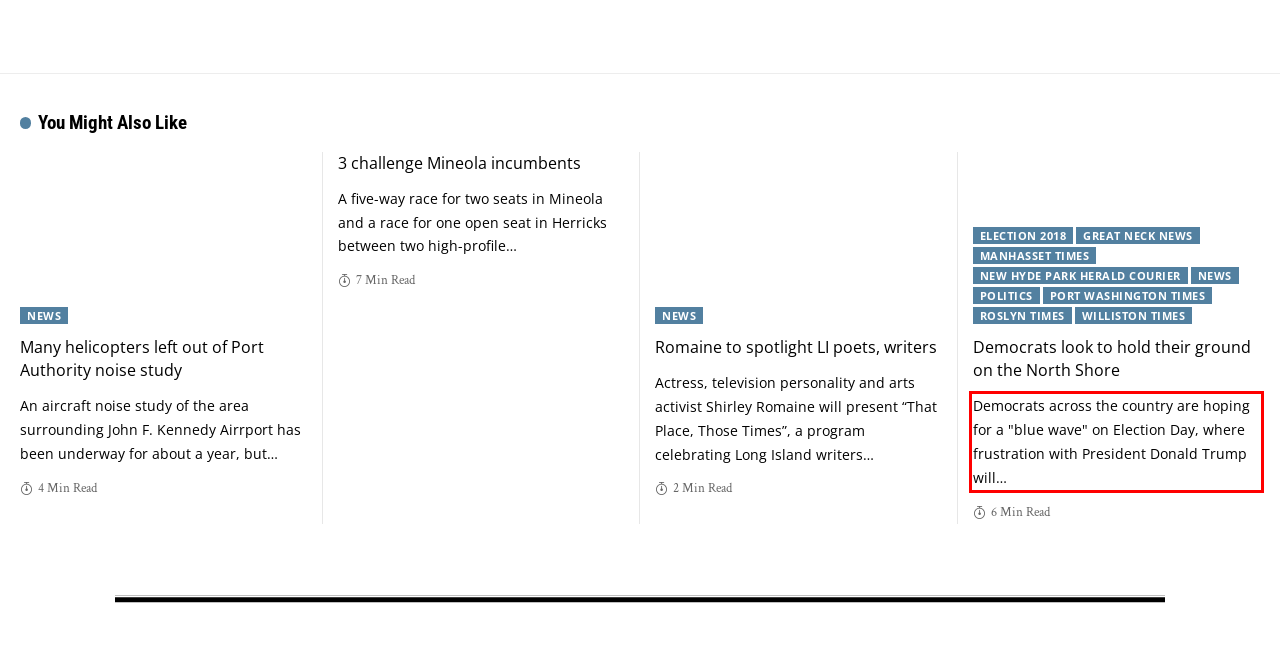Within the screenshot of a webpage, identify the red bounding box and perform OCR to capture the text content it contains.

Democrats across the country are hoping for a "blue wave" on Election Day, where frustration with President Donald Trump will…